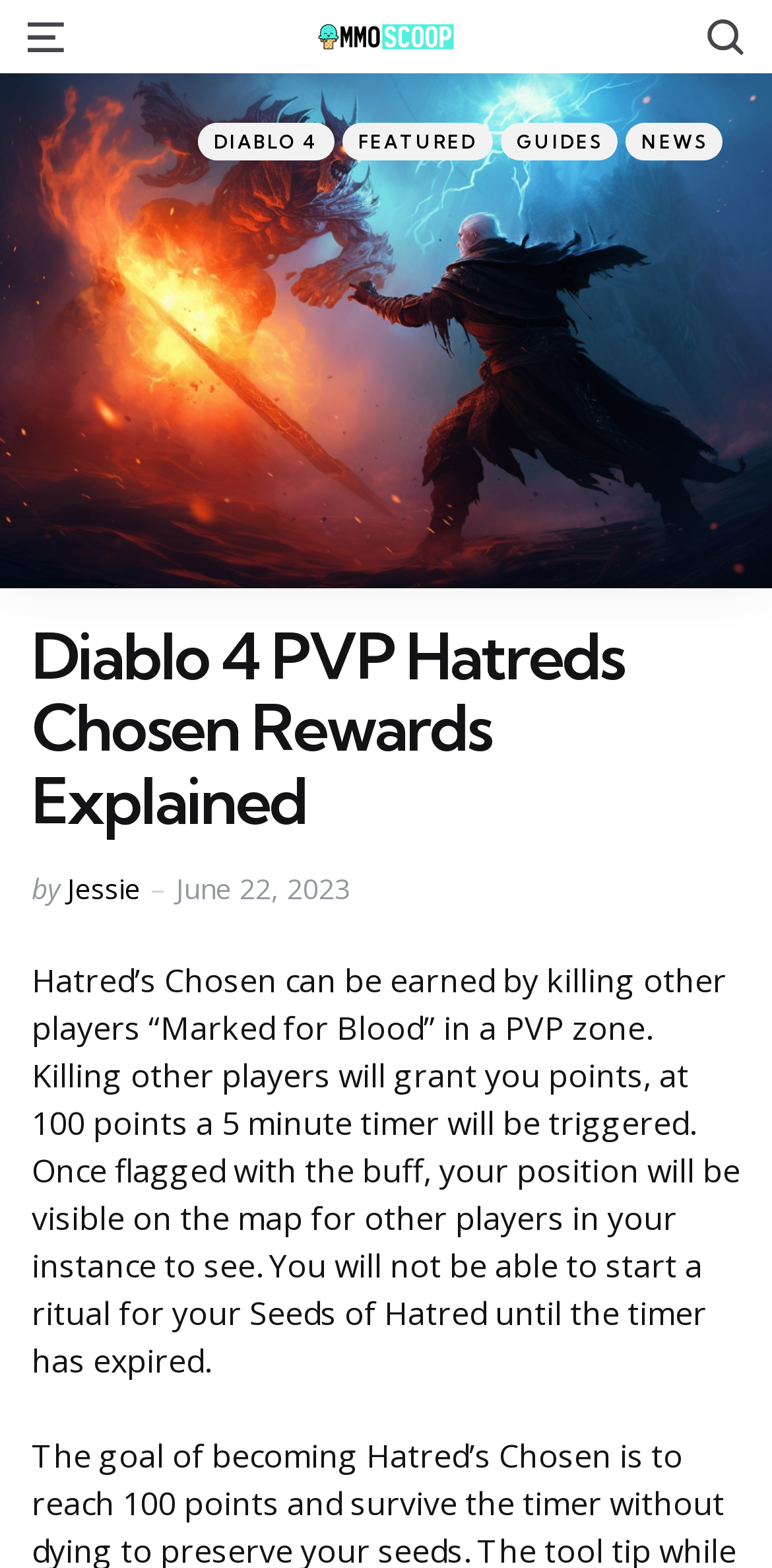Please answer the following question using a single word or phrase: 
How many points are needed to trigger a 5-minute timer?

100 points